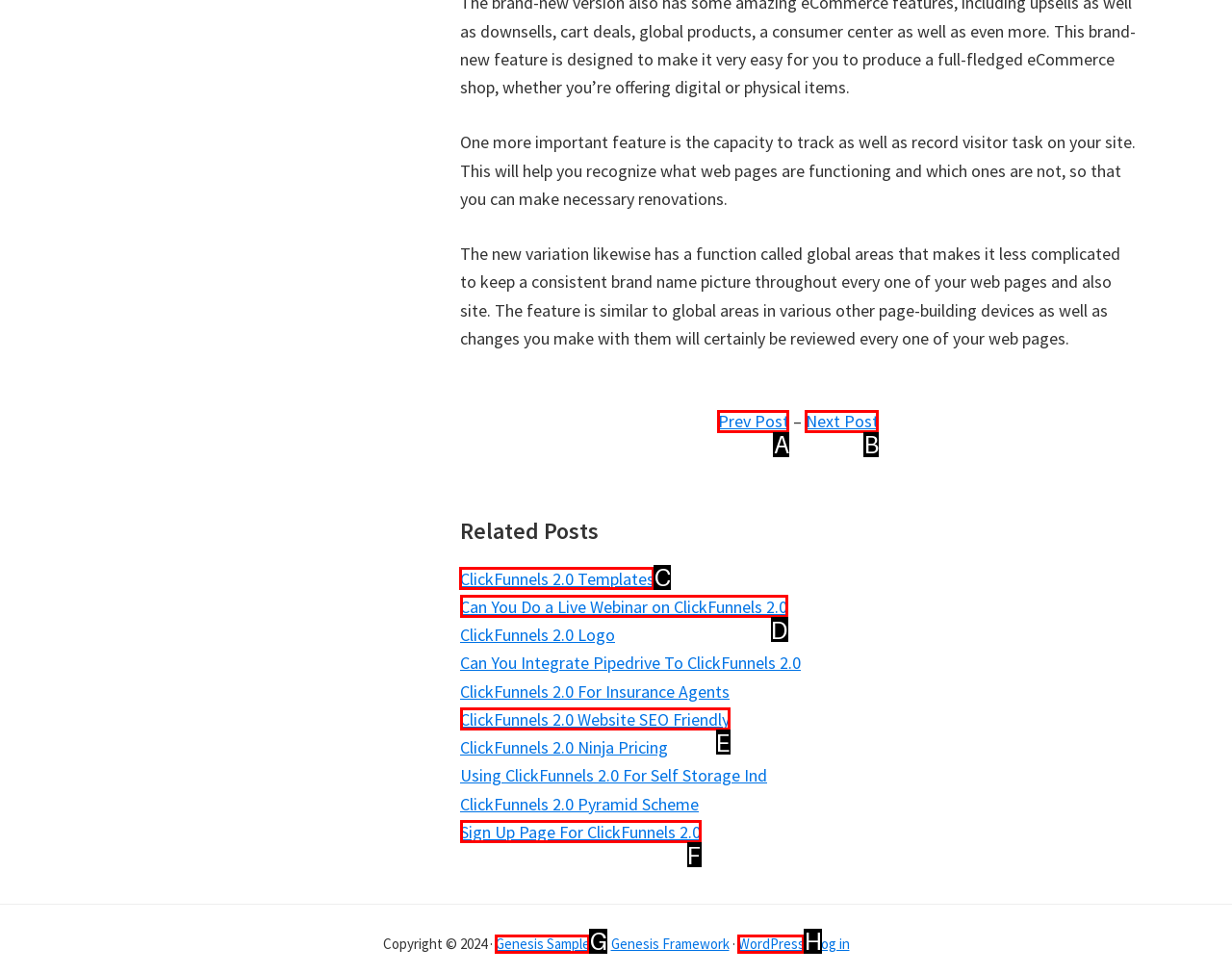Tell me which letter corresponds to the UI element that should be clicked to fulfill this instruction: Click on 'ClickFunnels 2.0 Templates'
Answer using the letter of the chosen option directly.

C